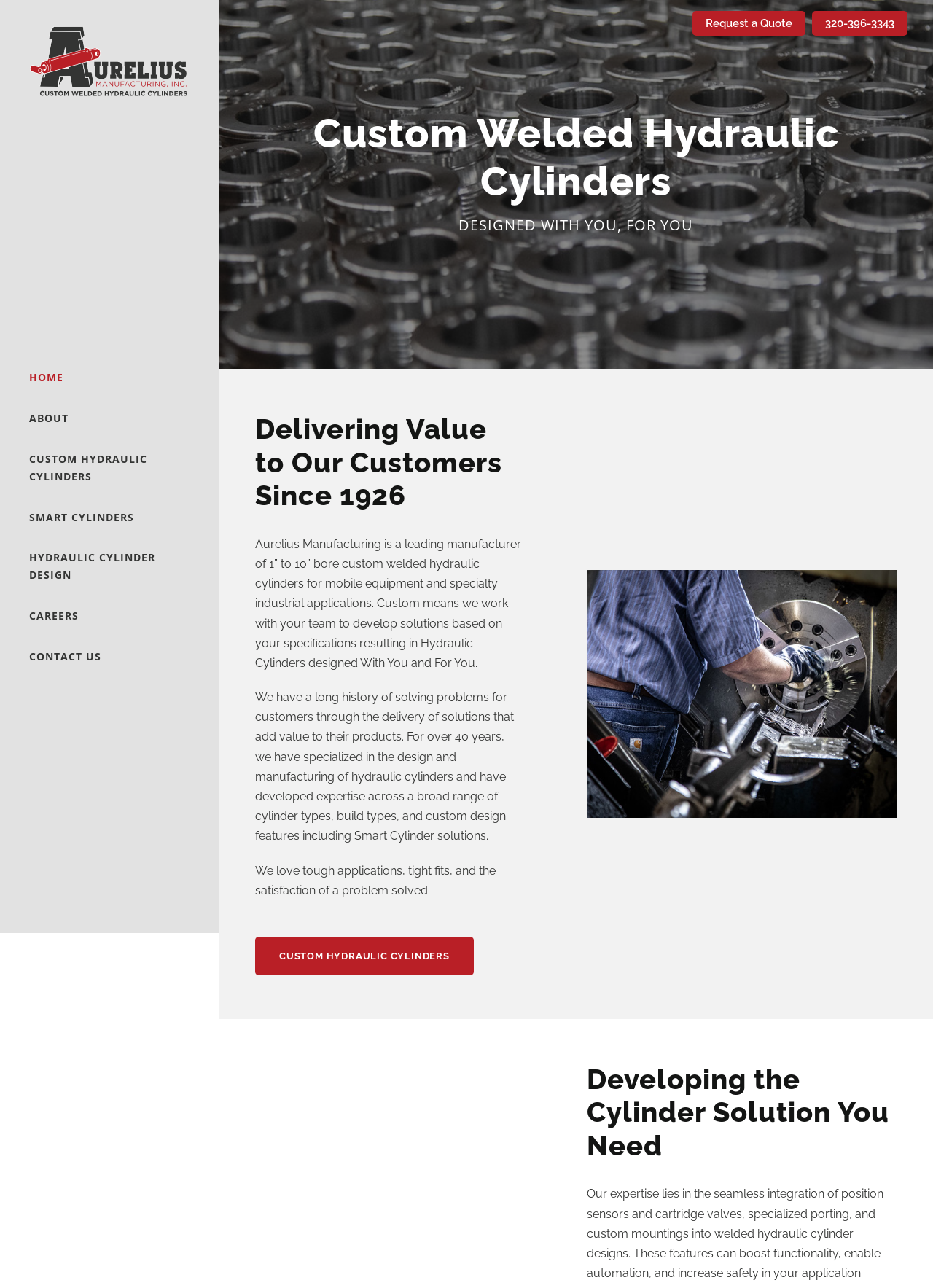Find the bounding box coordinates of the element you need to click on to perform this action: 'Go to 'About Us''. The coordinates should be represented by four float values between 0 and 1, in the format [left, top, right, bottom].

None